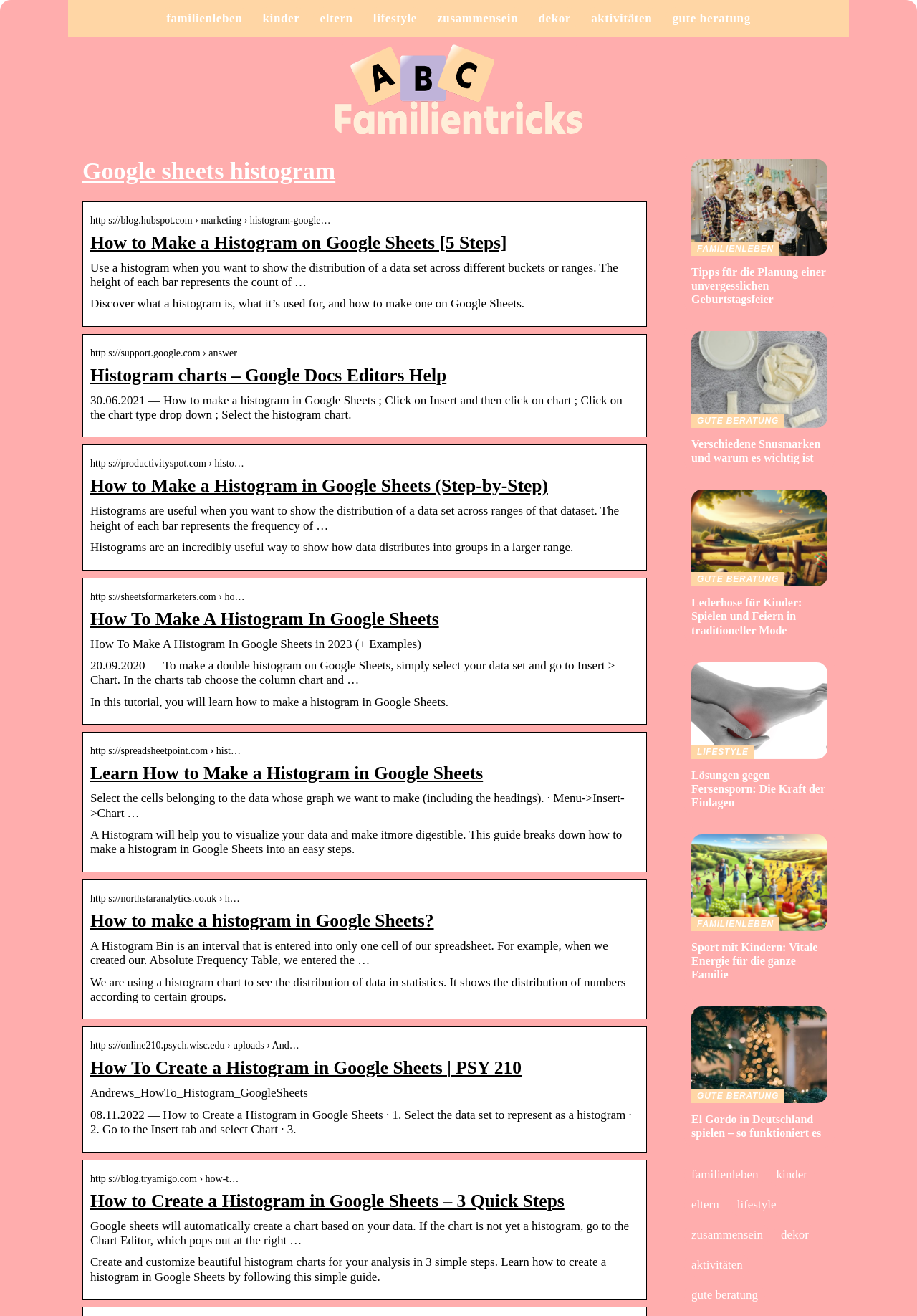Could you identify the text that serves as the heading for this webpage?

Google sheets histogram